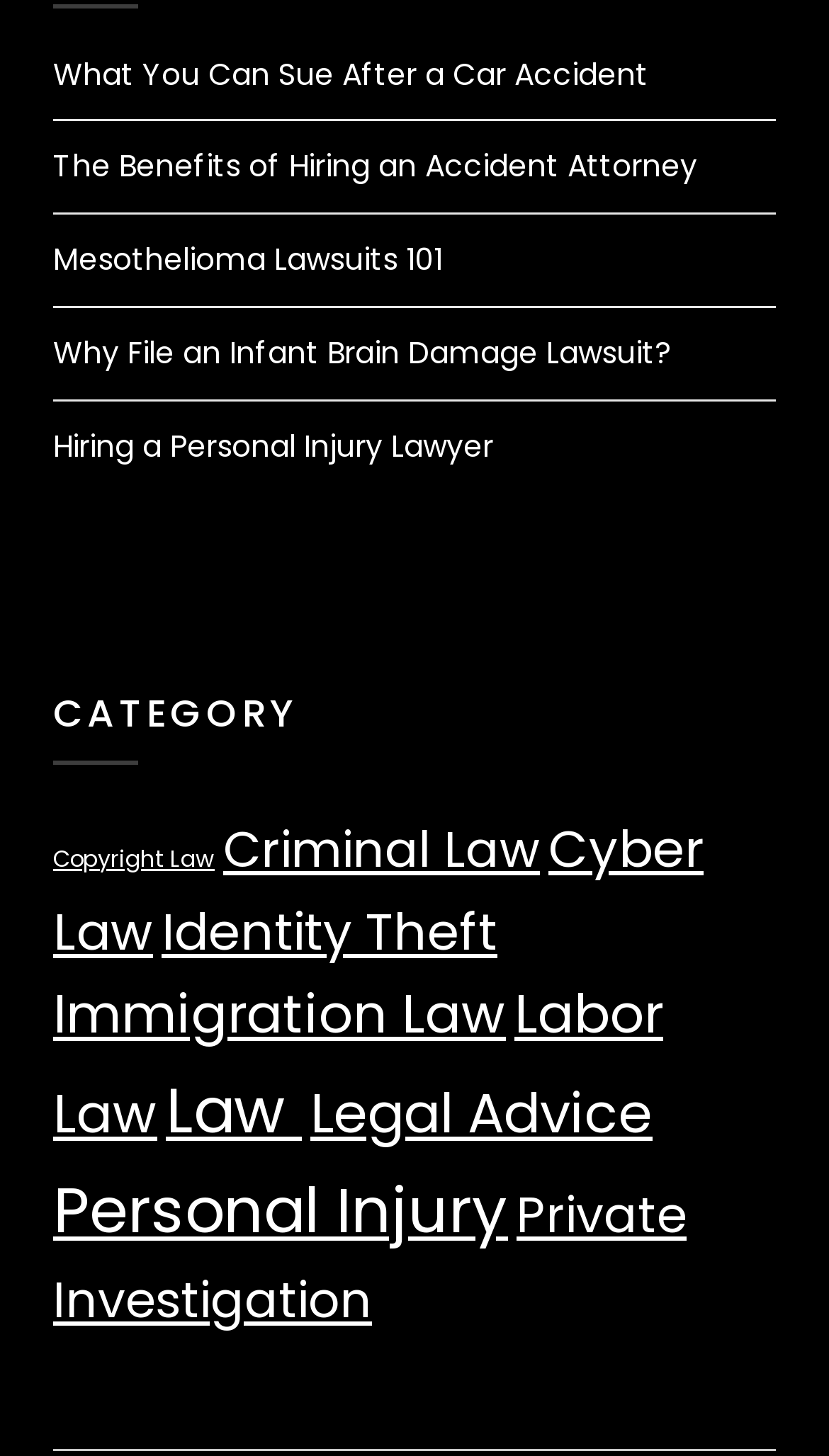Provide a brief response to the question using a single word or phrase: 
How many links are on the page?

15